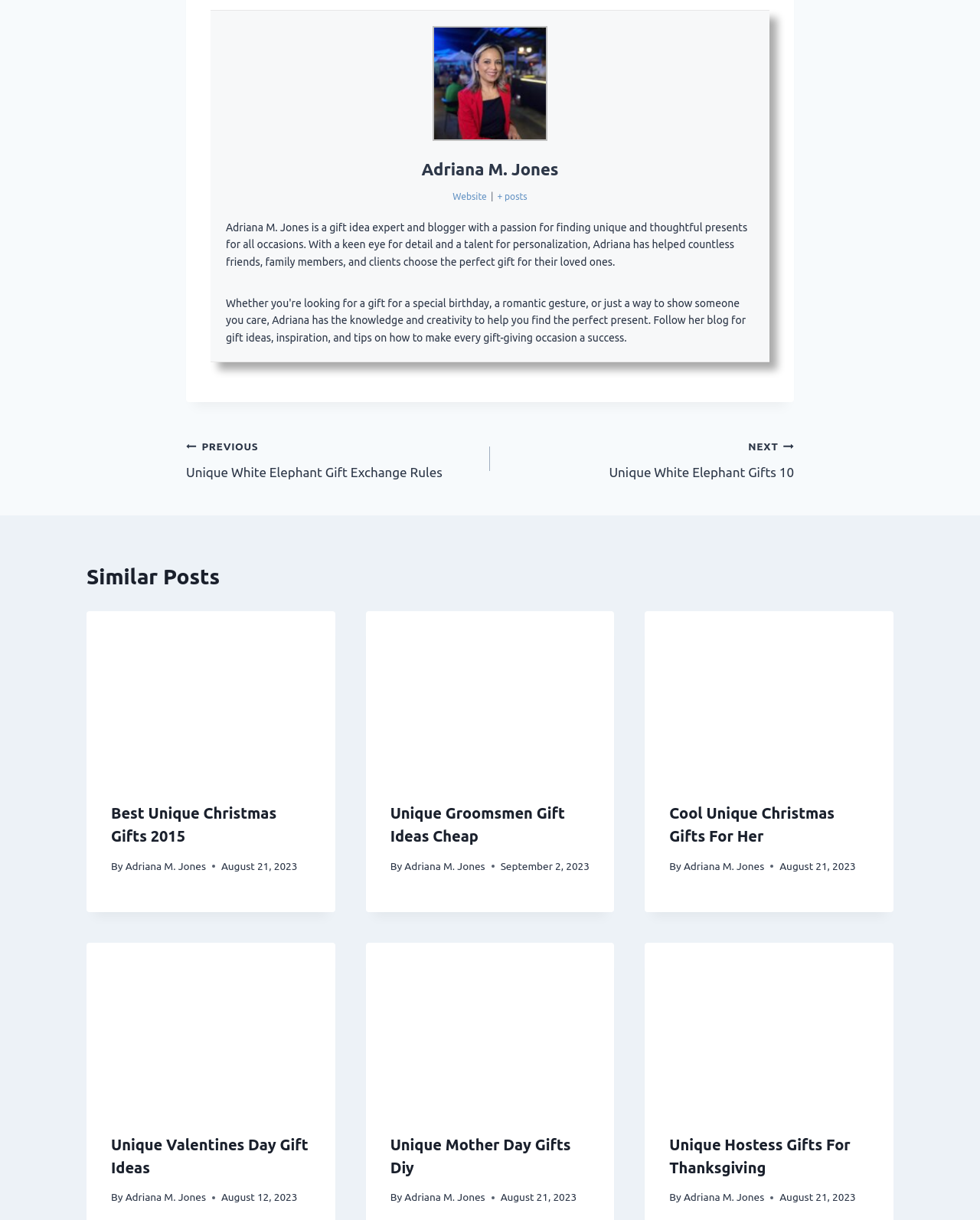Locate the bounding box coordinates of the element to click to perform the following action: 'check the post navigation'. The coordinates should be given as four float values between 0 and 1, in the form of [left, top, right, bottom].

[0.19, 0.356, 0.81, 0.396]